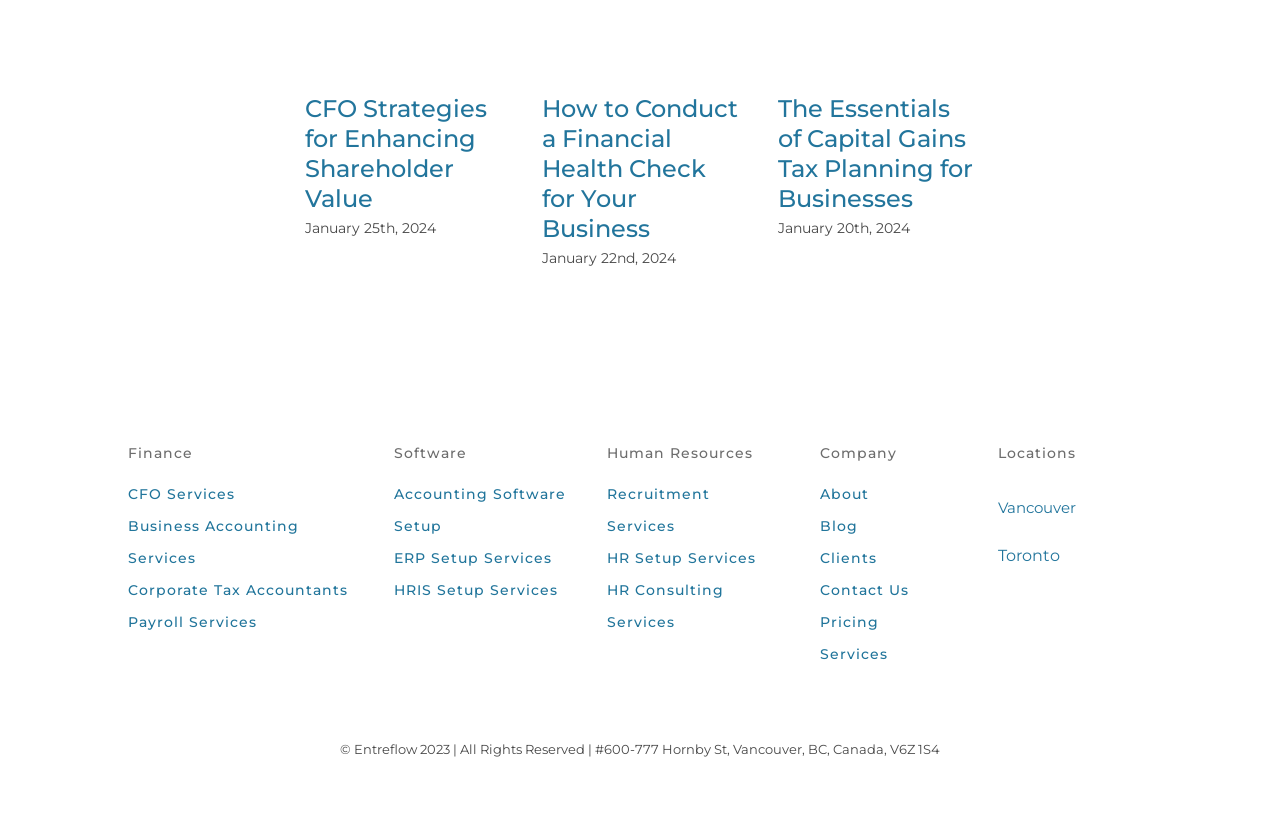Highlight the bounding box coordinates of the region I should click on to meet the following instruction: "Click on CFO Strategies for Enhancing Shareholder Value".

[0.238, 0.114, 0.38, 0.258]